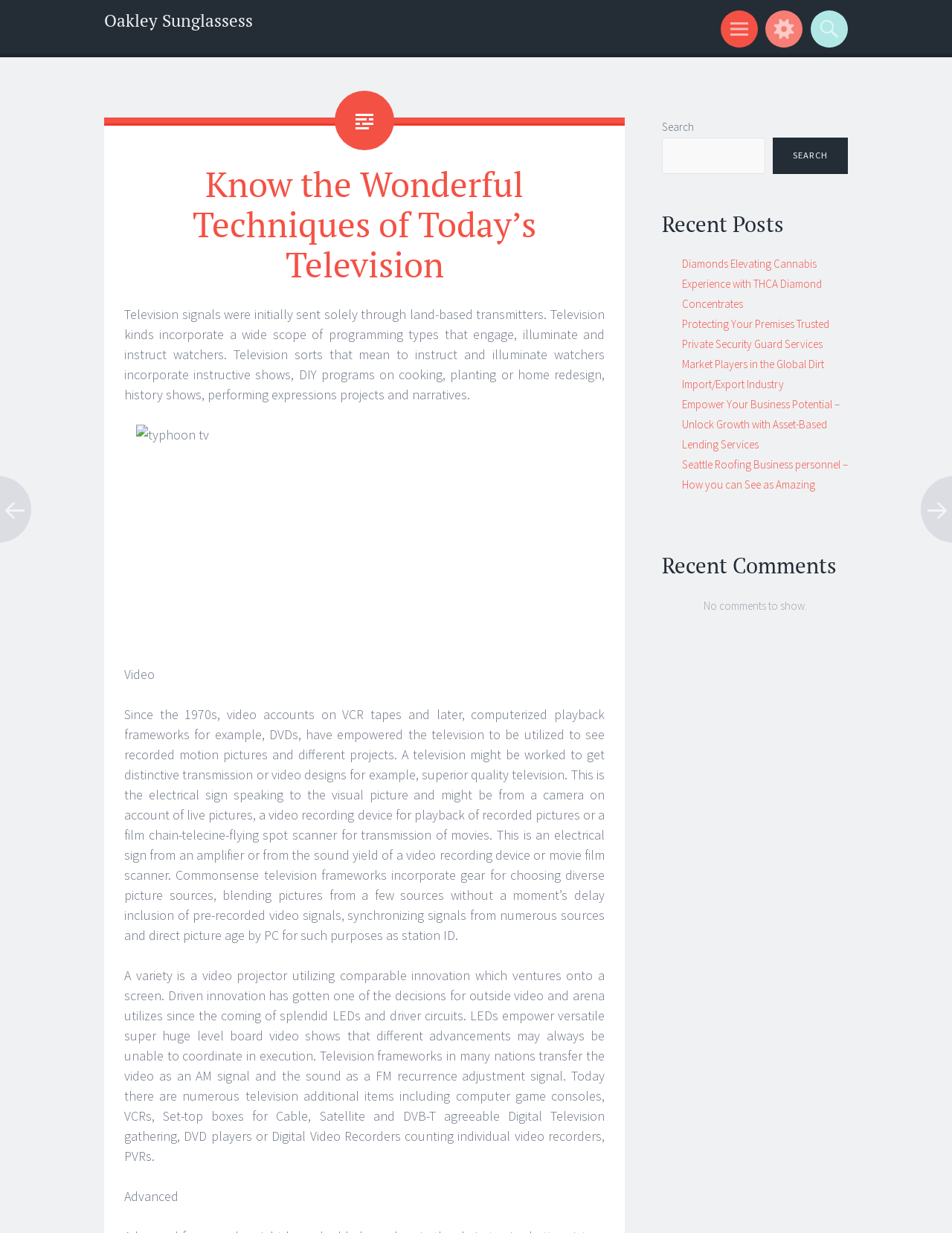Determine the bounding box coordinates in the format (top-left x, top-left y, bottom-right x, bottom-right y). Ensure all values are floating point numbers between 0 and 1. Identify the bounding box of the UI element described by: Search

[0.812, 0.112, 0.891, 0.141]